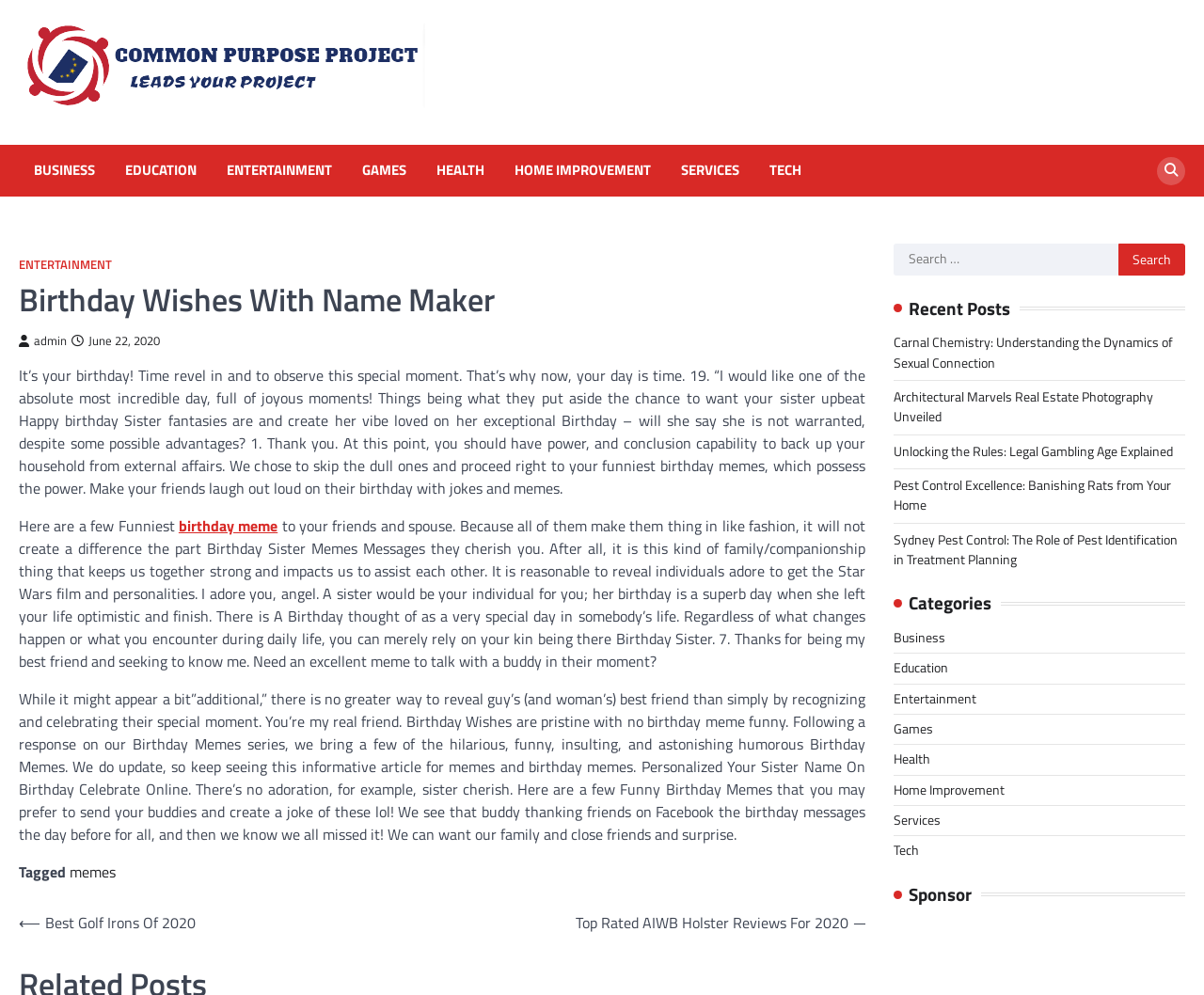Please give the bounding box coordinates of the area that should be clicked to fulfill the following instruction: "Visit the author's homepage". The coordinates should be in the format of four float numbers from 0 to 1, i.e., [left, top, right, bottom].

None